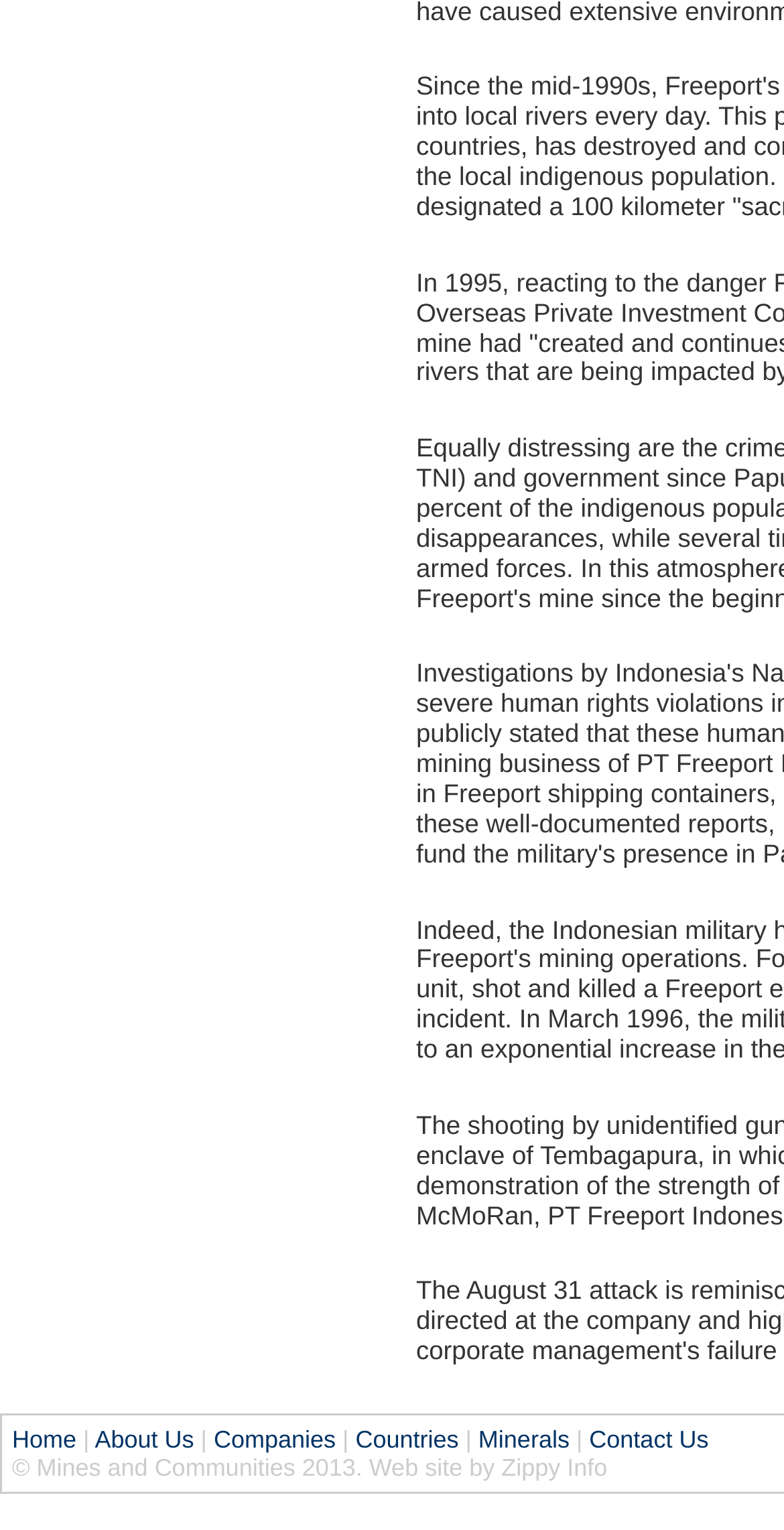Please give a concise answer to this question using a single word or phrase: 
What is the copyright year?

2013